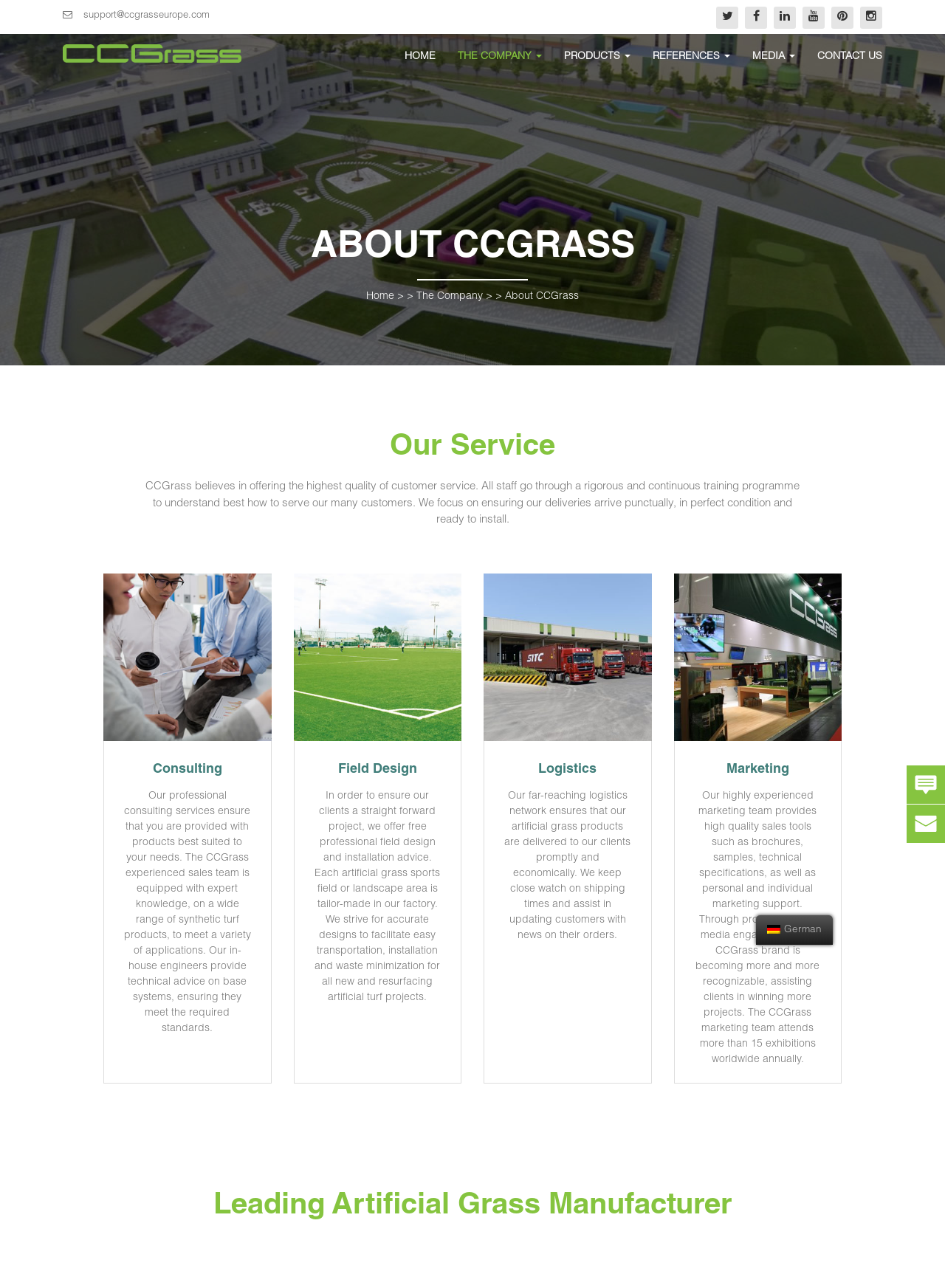Select the bounding box coordinates of the element I need to click to carry out the following instruction: "Learn more about CCGrass company".

[0.473, 0.033, 0.585, 0.056]